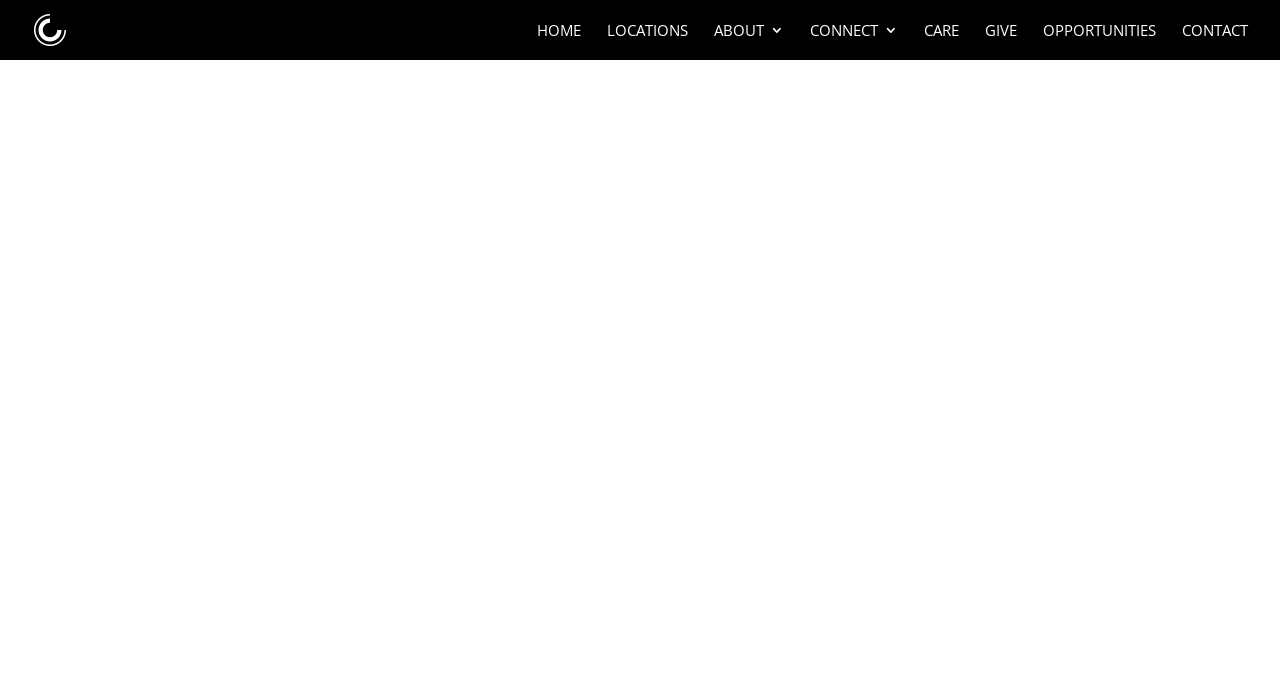Specify the bounding box coordinates for the region that must be clicked to perform the given instruction: "get in touch with the church".

[0.923, 0.033, 0.975, 0.087]